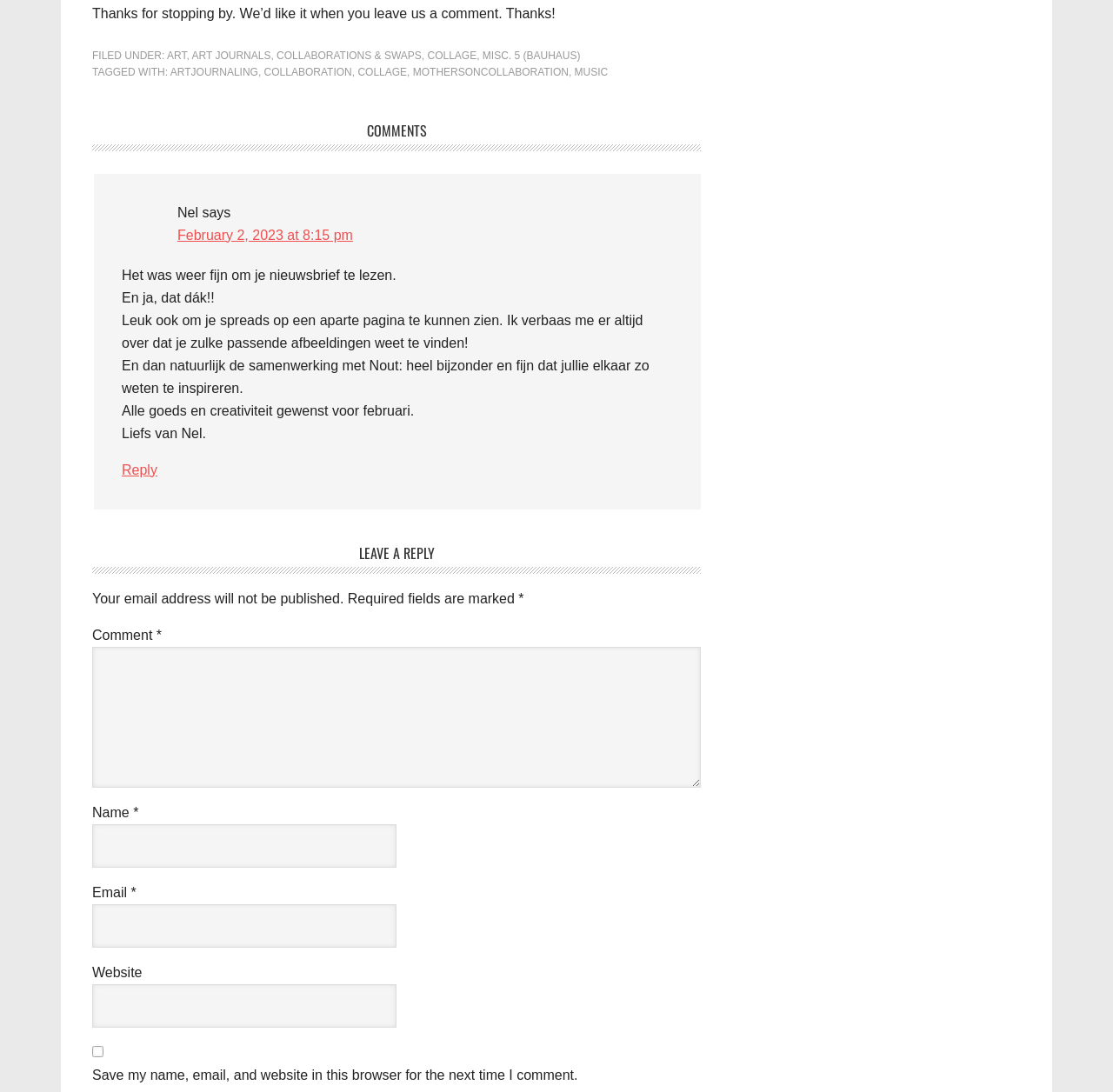Respond to the following question using a concise word or phrase: 
What is the purpose of the 'Save my name, email, and website in this browser for the next time I comment.' checkbox?

To save user information